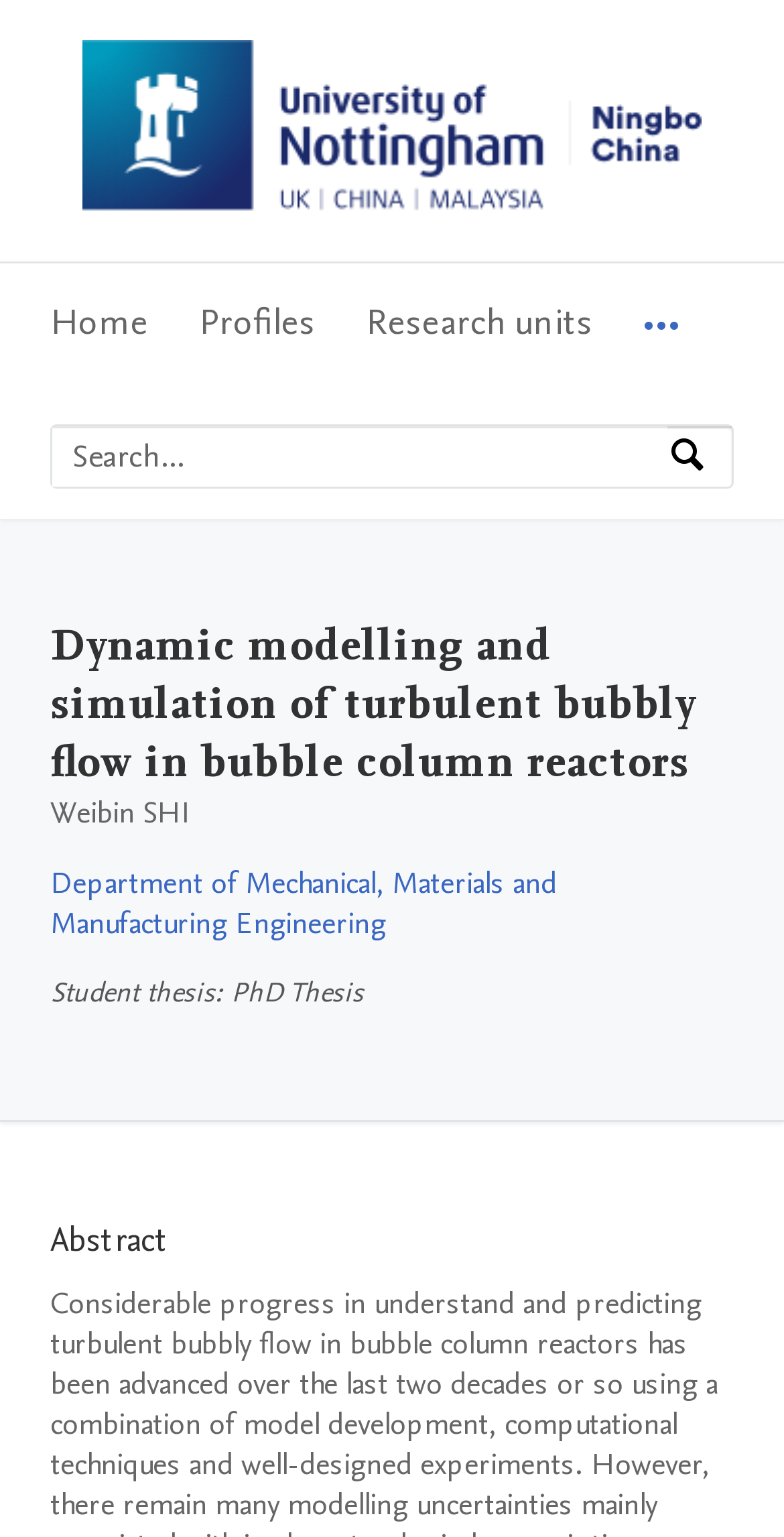Please find the bounding box coordinates for the clickable element needed to perform this instruction: "View Department of Mechanical, Materials and Manufacturing Engineering".

[0.064, 0.561, 0.71, 0.613]